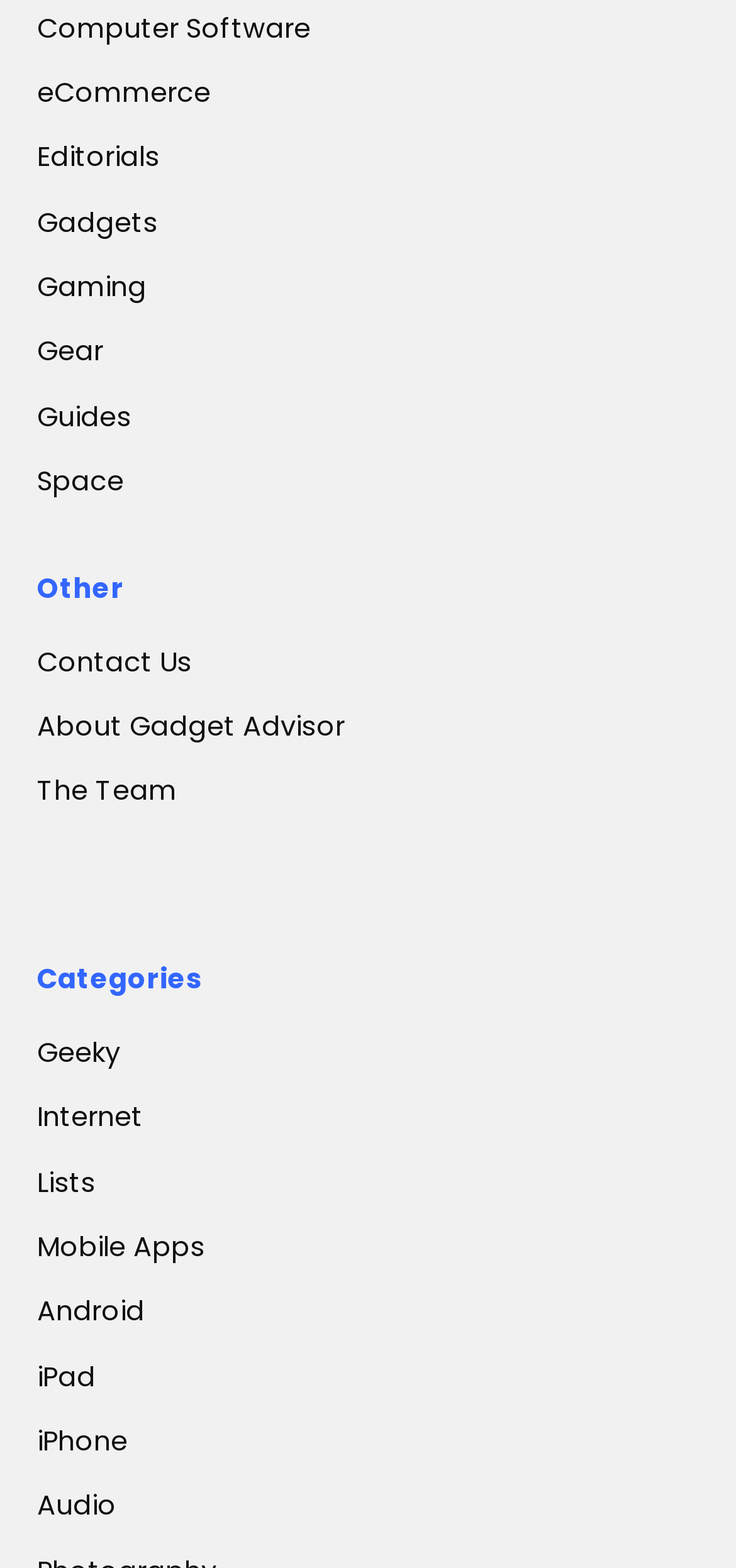Locate the bounding box coordinates of the element that should be clicked to execute the following instruction: "Check out the iPhone section".

[0.05, 0.9, 0.173, 0.939]